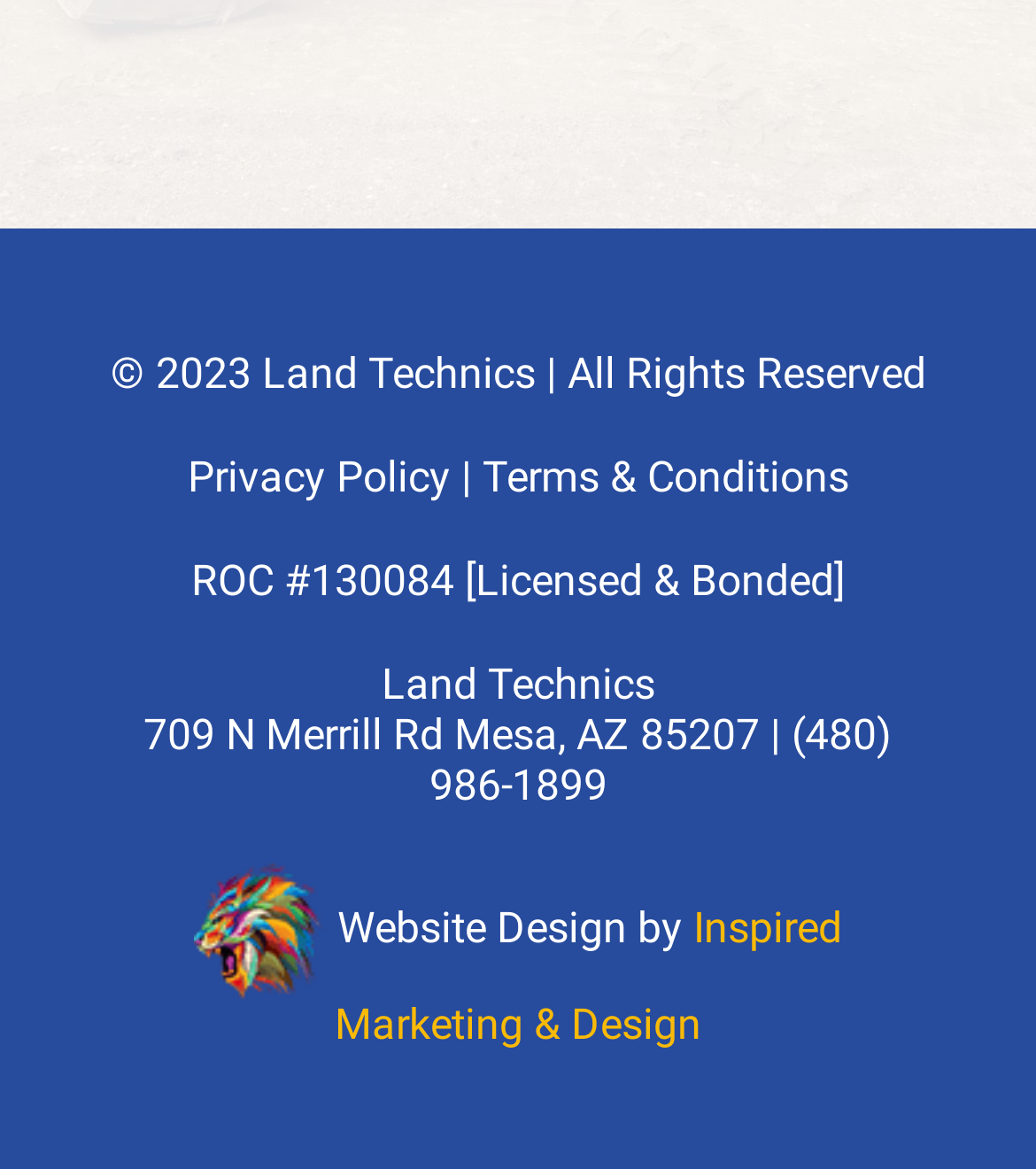Please provide a one-word or phrase answer to the question: 
What is the phone number?

(480) 986-1899